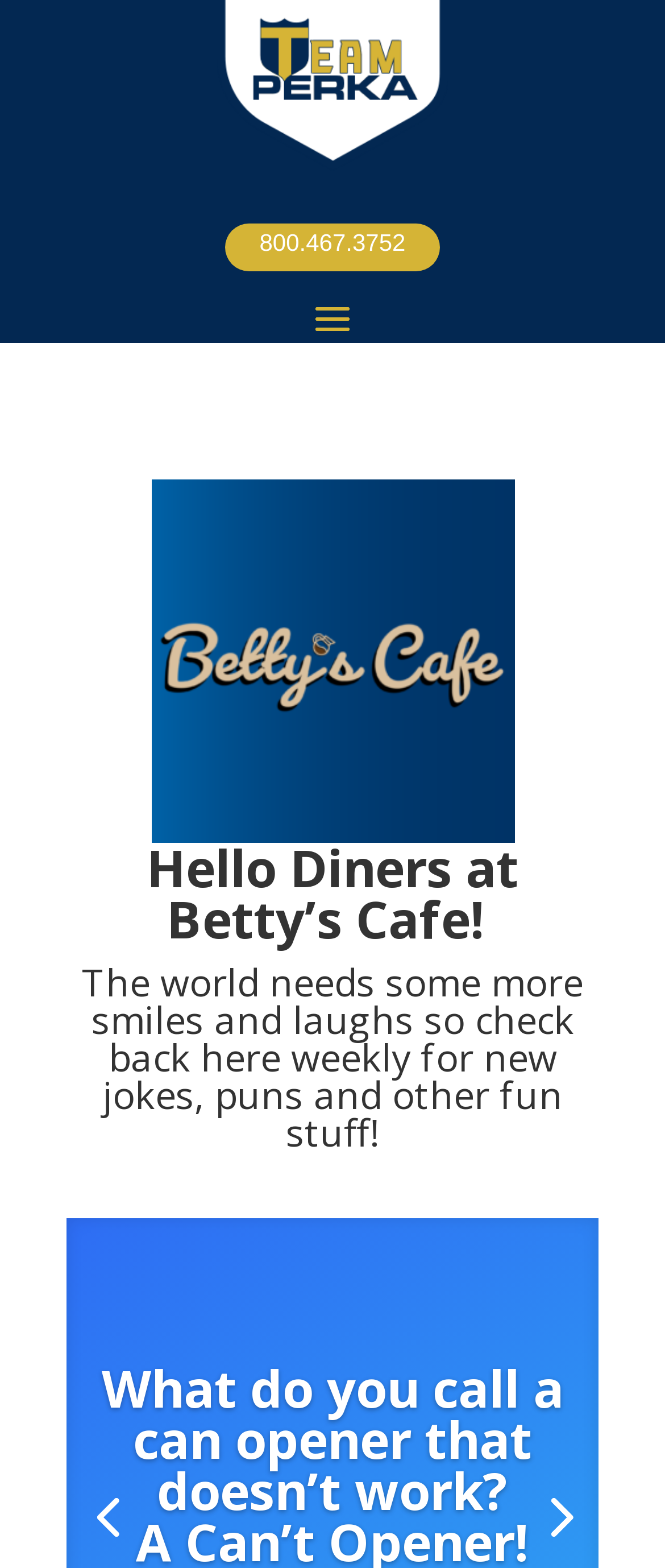Using the webpage screenshot, find the UI element described by Next. Provide the bounding box coordinates in the format (top-left x, top-left y, bottom-right x, bottom-right y), ensuring all values are floating point numbers between 0 and 1.

[0.777, 0.94, 0.9, 0.992]